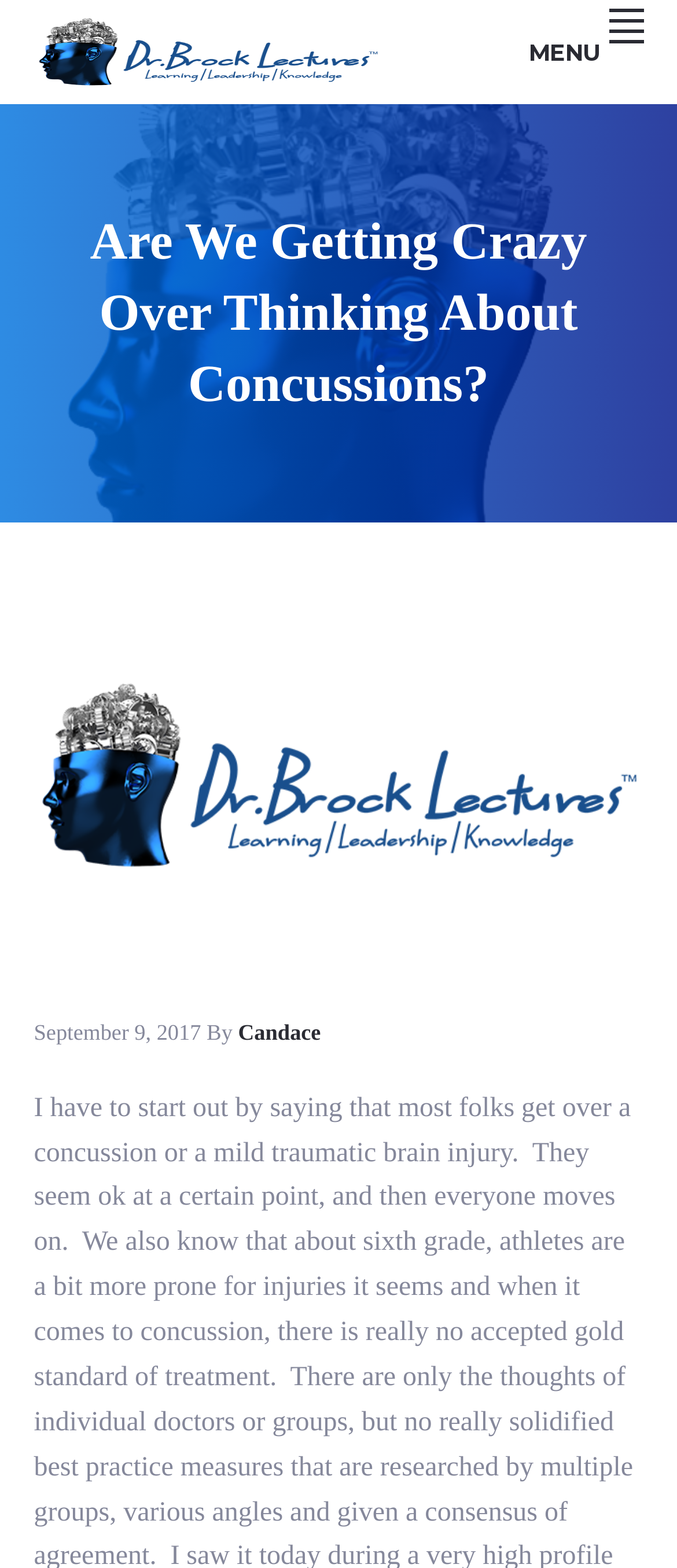Identify the bounding box of the UI element described as follows: "Dr.Brock Lectures". Provide the coordinates as four float numbers in the range of 0 to 1 [left, top, right, bottom].

[0.05, 0.056, 0.347, 0.114]